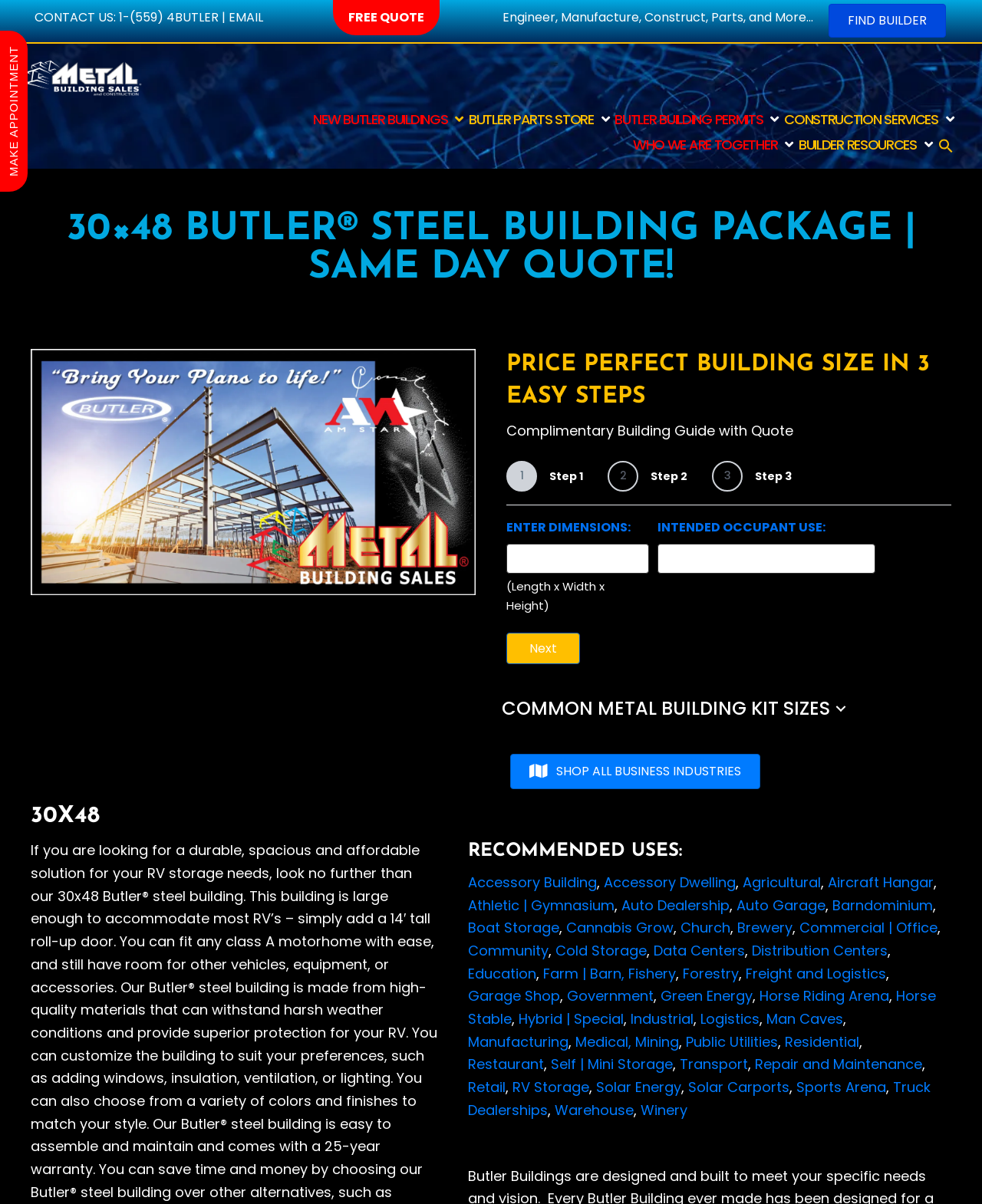Give a detailed account of the webpage's layout and content.

This webpage is about a 30 x 48 steel building from Butler, a versatile solution for any prefabricated brewery. At the top, there is a contact section with a "CONTACT US:" label, a phone number "1-(559) 4BUTLER", an email link, and a "FREE QUOTE" button. 

Below the contact section, there is a brief introduction to Butler buildings, mentioning that they engineer, manufacture, construct, and provide parts and more. 

On the left side, there is a navigation menu with links to "FIND BUILDER", "BUTLER PARTS STORE", "BUTLER BUILDING PERMITS", "CONSTRUCTION SERVICES", and "BUILDER RESOURCES". 

On the right side, there is a section highlighting the benefits of a 30 x 48 Butler steel building package, with a heading "30×48 BUTLER STEEL BUILDING PACKAGE | SAME DAY QUOTE!". Below this heading, there is an image and a brief description of how to get a quote in three easy steps. 

The three easy steps are explained in detail, with input fields to enter dimensions, intended occupant use, and a "Next" button. 

Below the quote section, there is a menu with links to various industries that can use Butler buildings, such as accessory buildings, agricultural, aircraft hangars, athletic facilities, and more. 

At the bottom of the page, there is a section with a heading "30X48" and a list of recommended uses for a 30 x 48 Butler building, including brewery, commercial office, community, cold storage, and more.